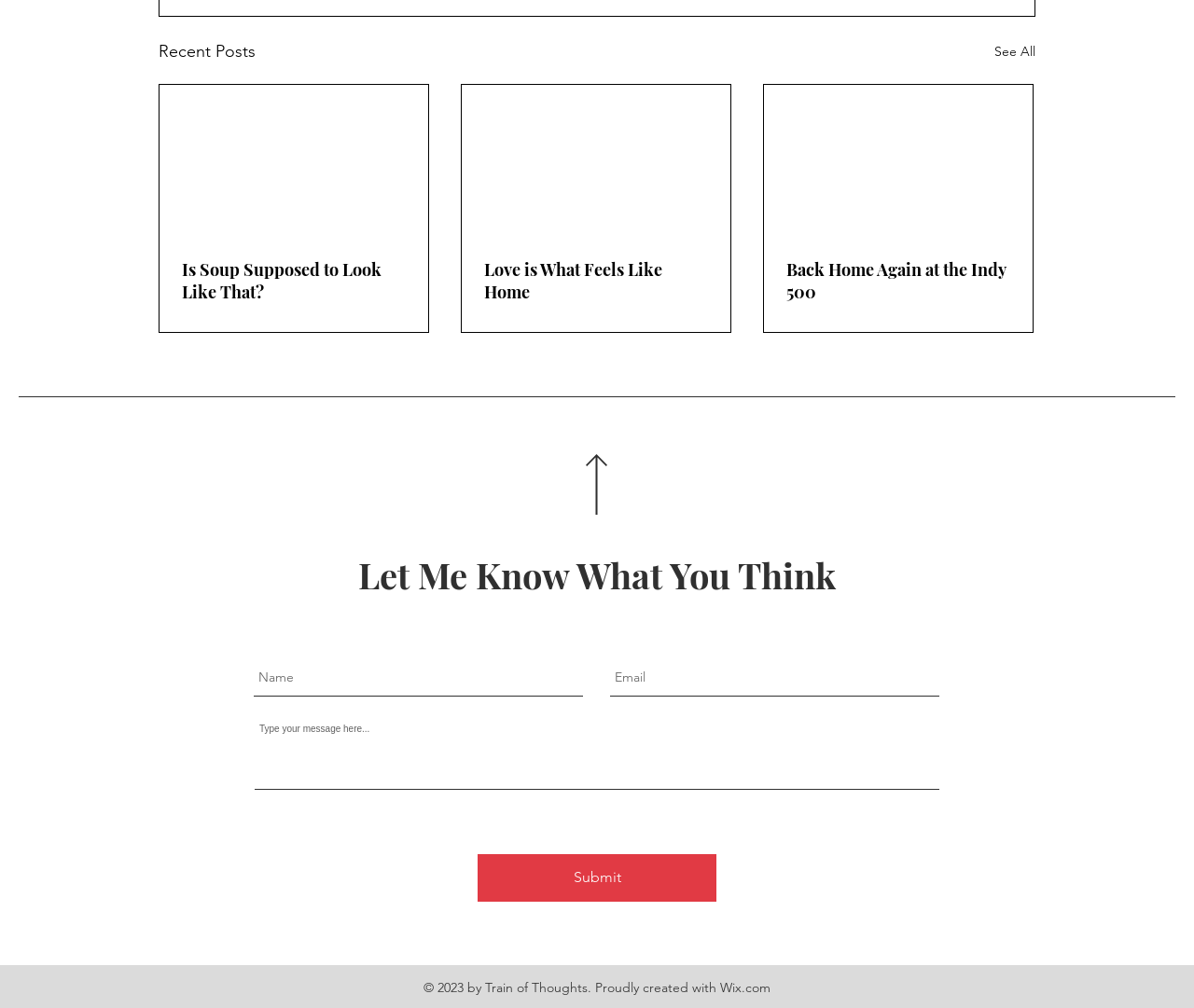Locate the bounding box coordinates of the UI element described by: "aria-label="Email" name="email" placeholder="Email"". Provide the coordinates as four float numbers between 0 and 1, formatted as [left, top, right, bottom].

[0.511, 0.654, 0.787, 0.691]